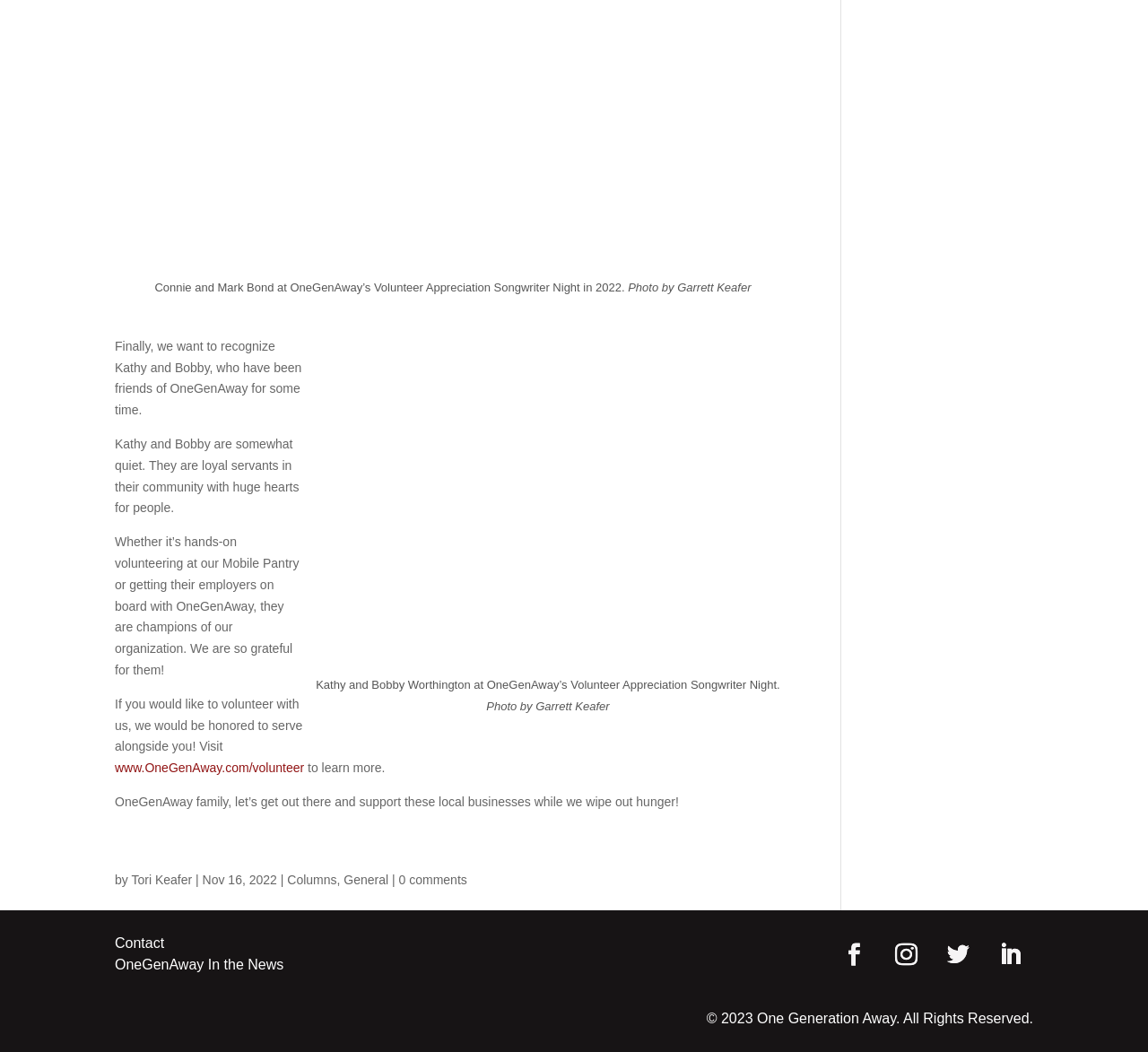Please find the bounding box coordinates of the element's region to be clicked to carry out this instruction: "Click on the author's name".

[0.114, 0.83, 0.167, 0.843]